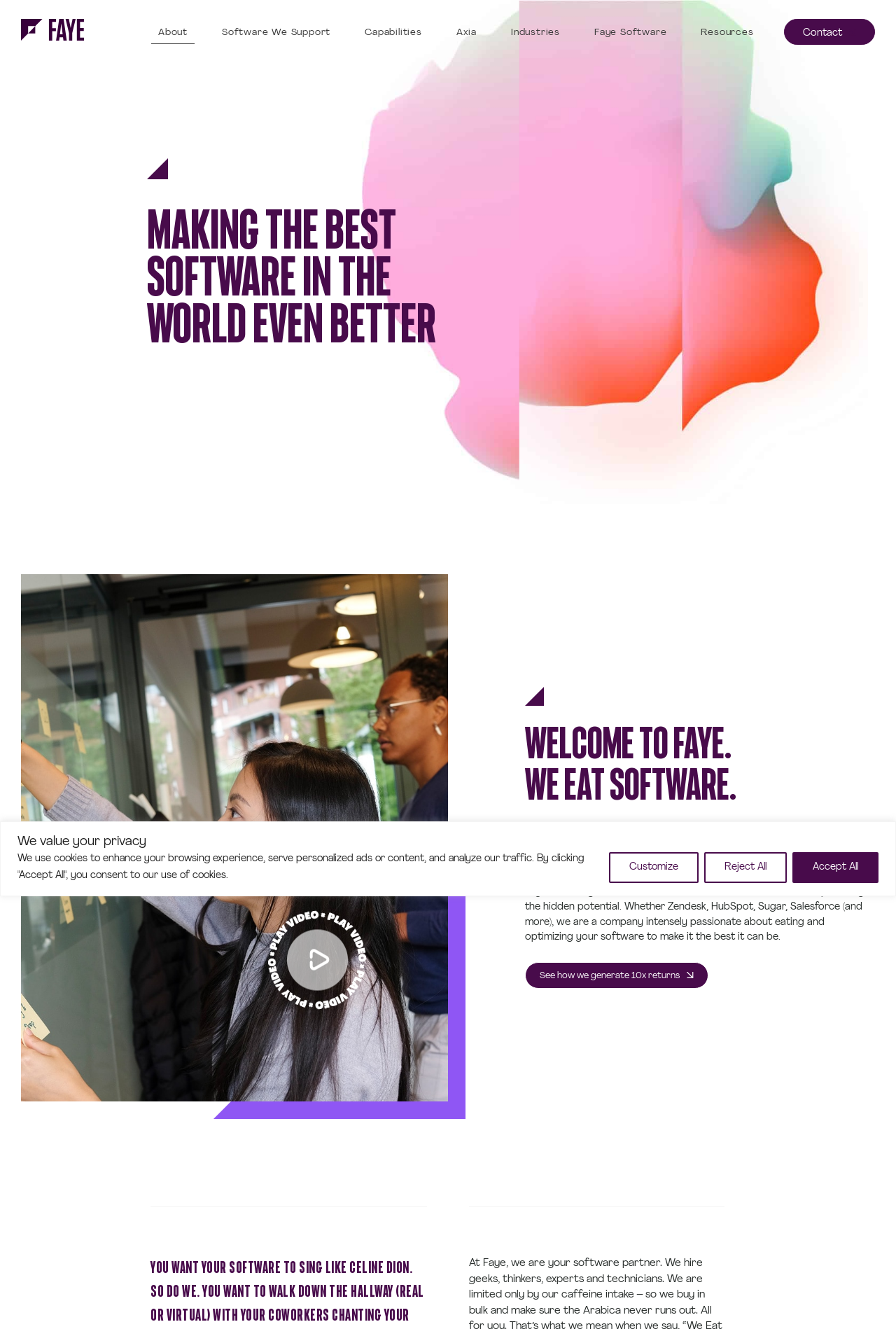Could you determine the bounding box coordinates of the clickable element to complete the instruction: "View the full program of the seminar"? Provide the coordinates as four float numbers between 0 and 1, i.e., [left, top, right, bottom].

None